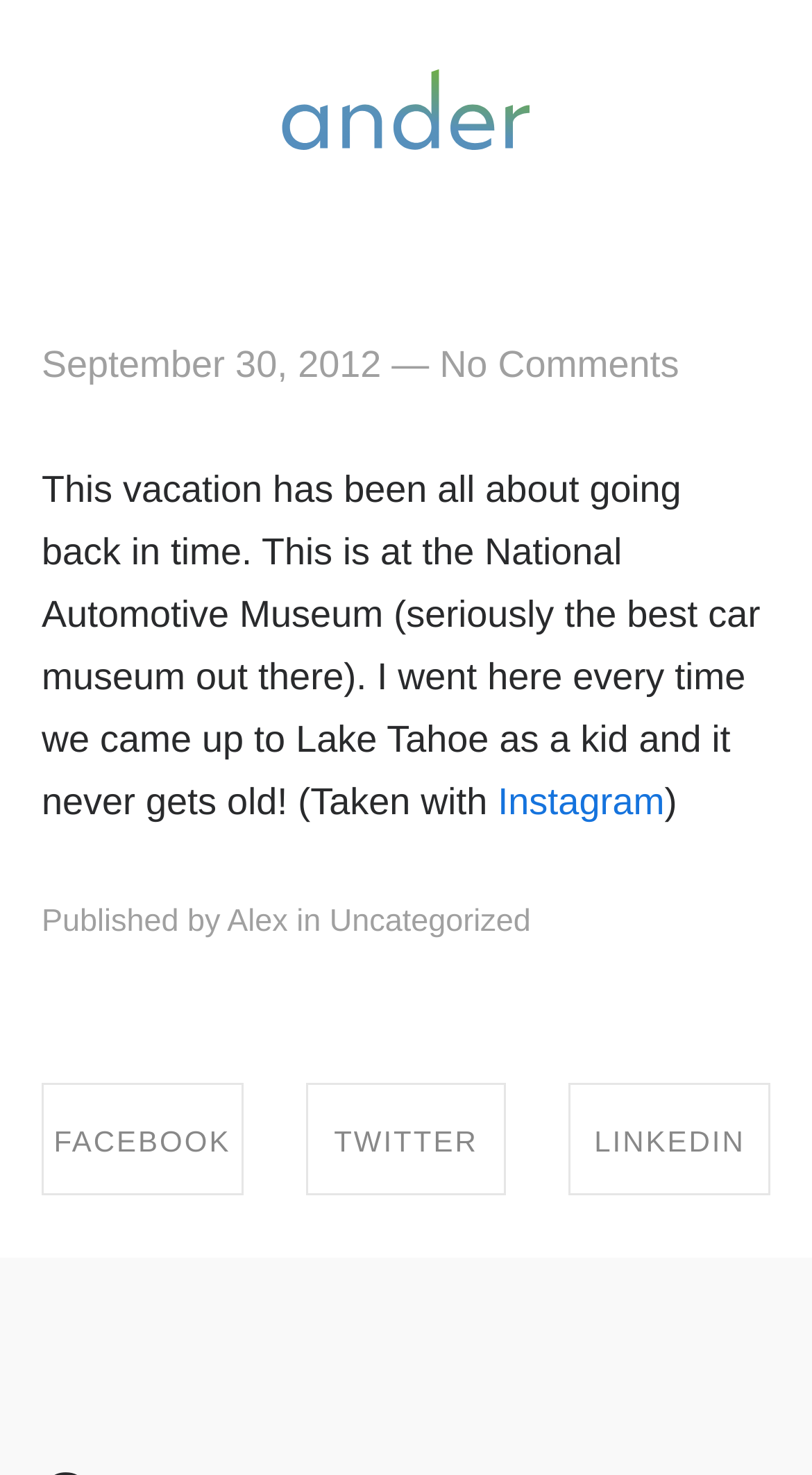Using the information in the image, could you please answer the following question in detail:
What is the date of the post?

The date of the post is explicitly mentioned as 'September 30, 2012' in the link at the top of the webpage.